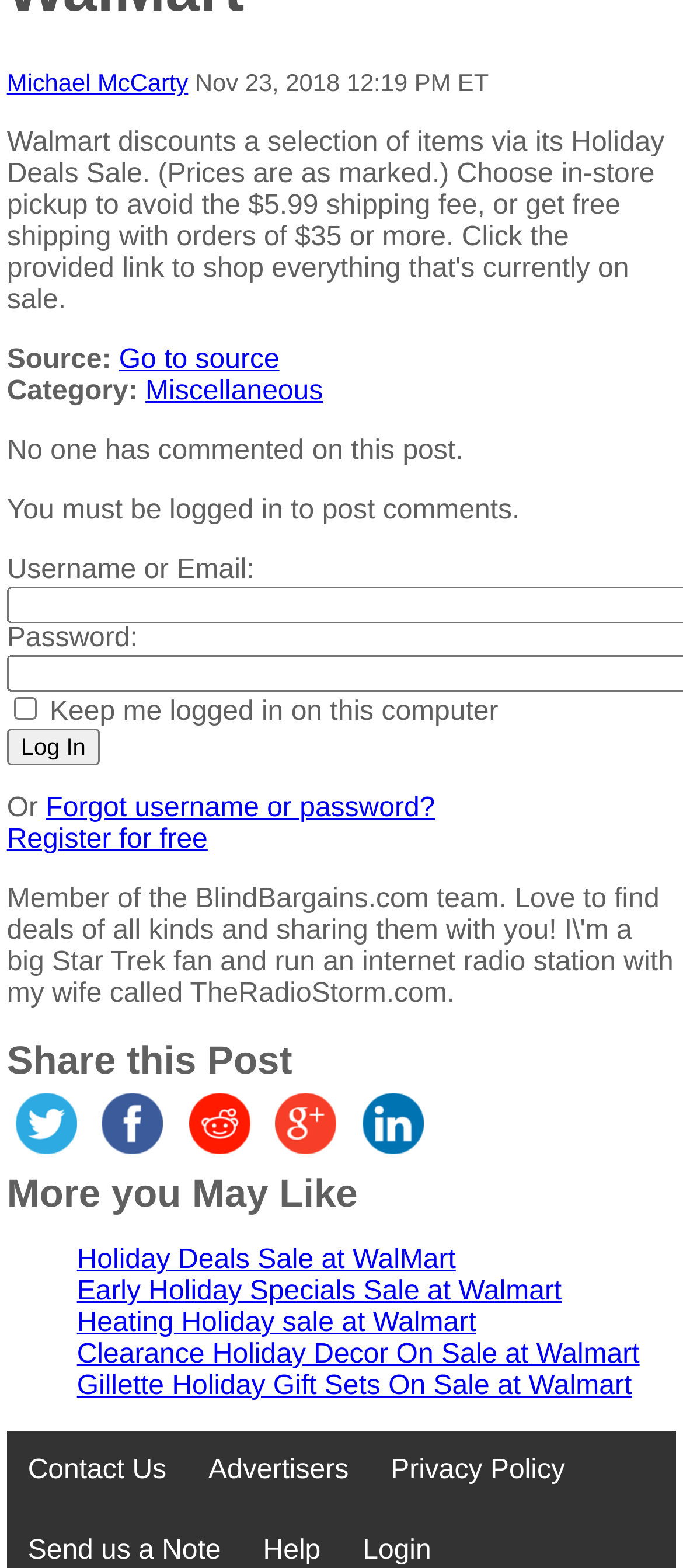Using the element description provided, determine the bounding box coordinates in the format (top-left x, top-left y, bottom-right x, bottom-right y). Ensure that all values are floating point numbers between 0 and 1. Element description: Heating Holiday sale at Walmart

[0.113, 0.834, 0.697, 0.853]